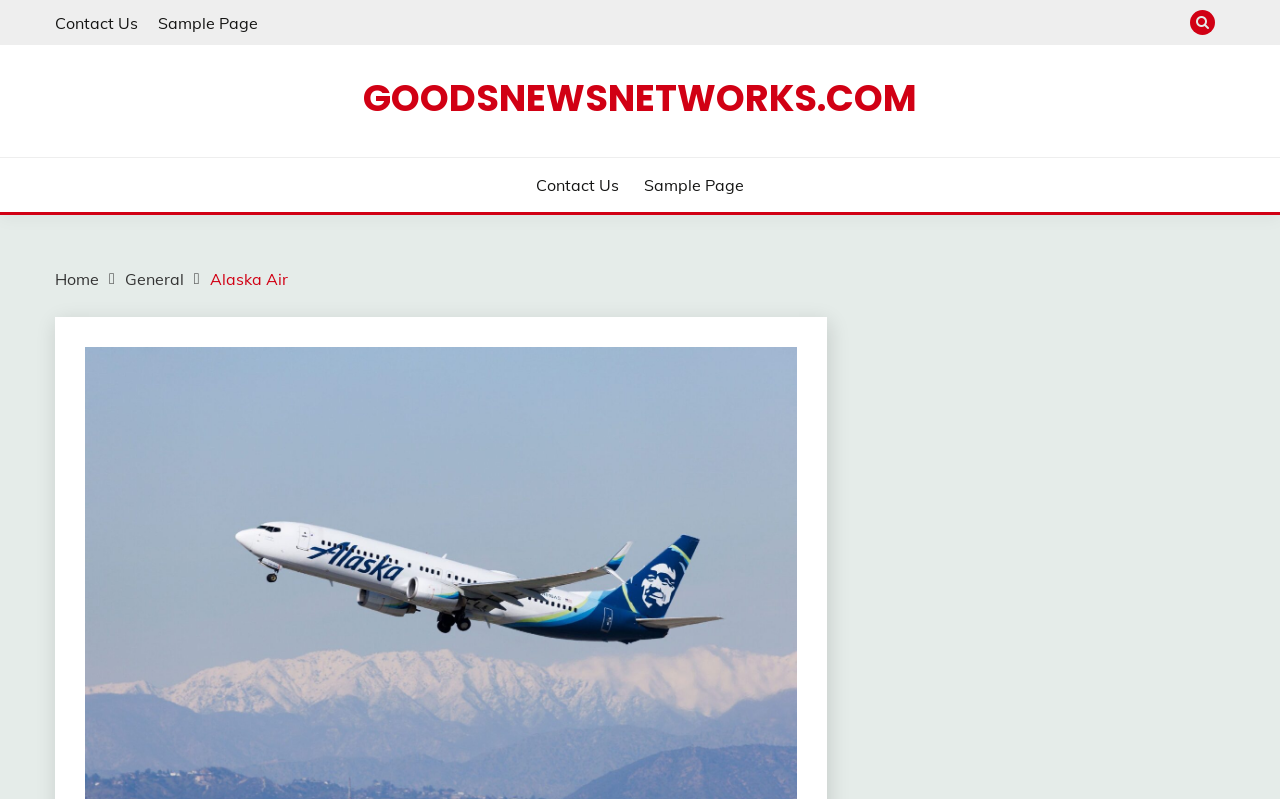Use a single word or phrase to respond to the question:
How many links are in the top navigation bar?

3